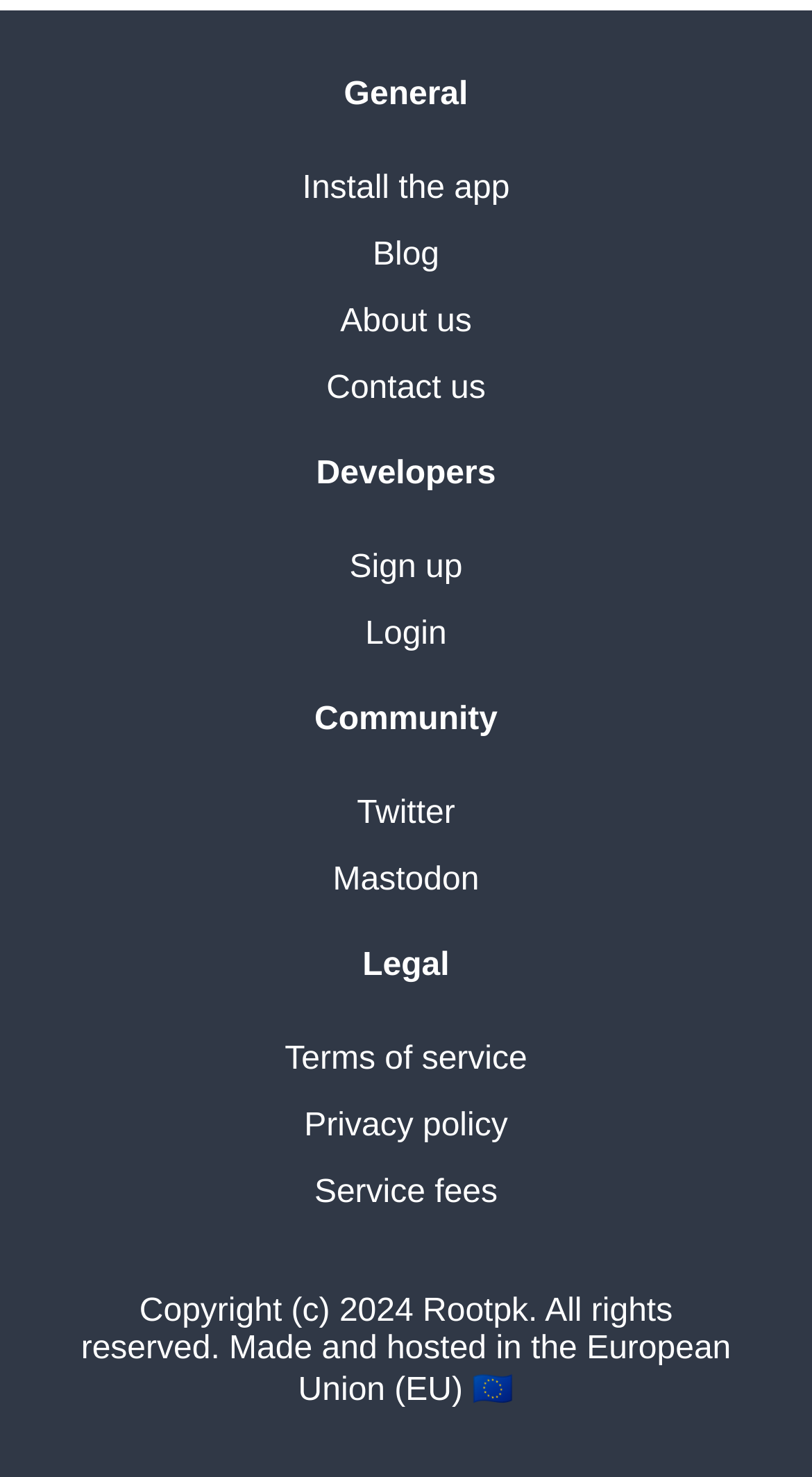Please provide the bounding box coordinates for the element that needs to be clicked to perform the instruction: "Sign up". The coordinates must consist of four float numbers between 0 and 1, formatted as [left, top, right, bottom].

[0.43, 0.372, 0.57, 0.396]